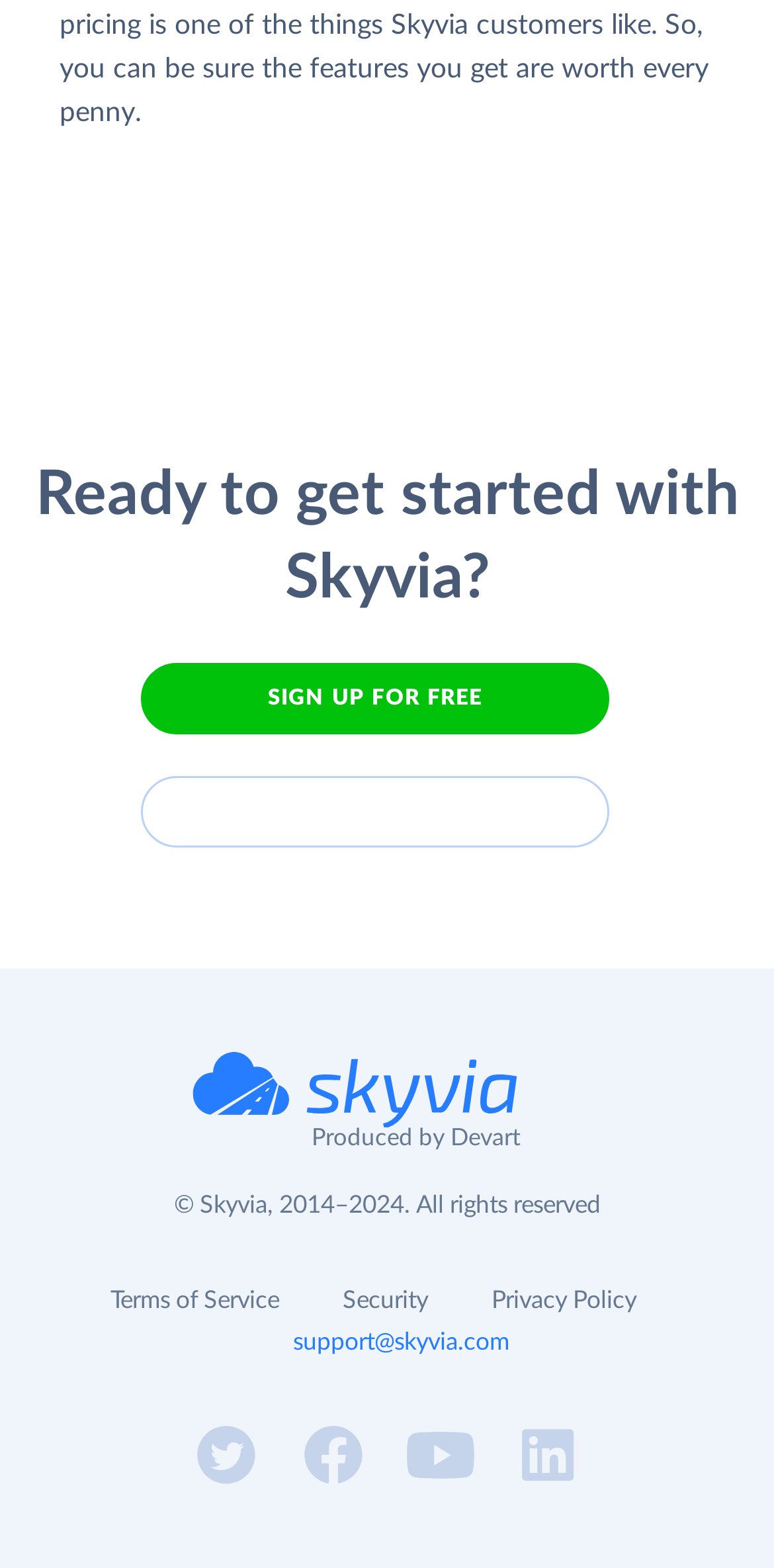Please find the bounding box for the UI component described as follows: "support@skyvia.com".

[0.378, 0.848, 0.658, 0.864]